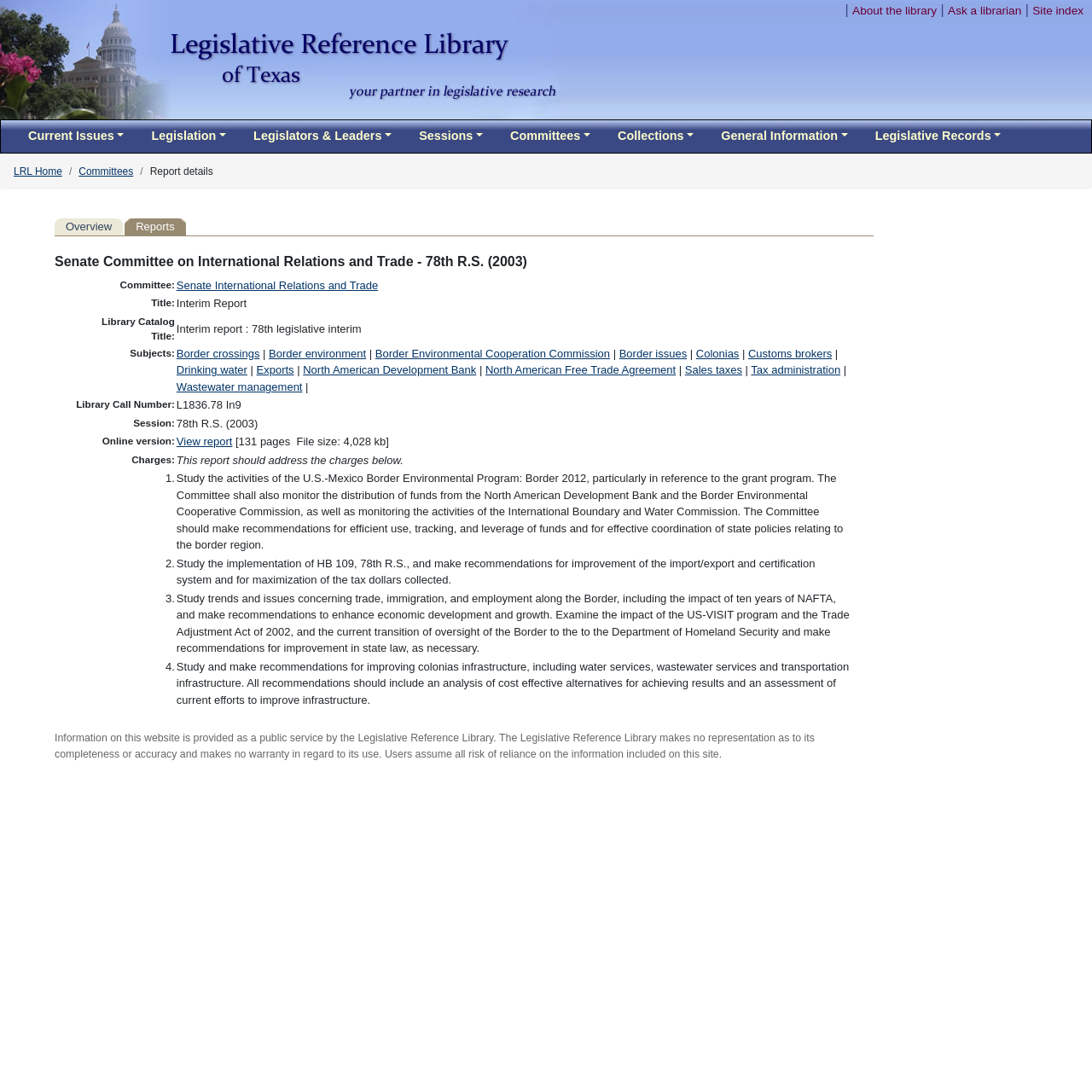Please find the bounding box coordinates for the clickable element needed to perform this instruction: "Subscribe to Herrick's newsletter".

None